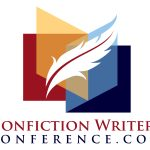What does the stylized feather signify?
Use the image to give a comprehensive and detailed response to the question.

The stylized feather in the logo is a symbol that signifies writing and creativity, which are essential elements of the nonfiction writing genre that the conference supports.